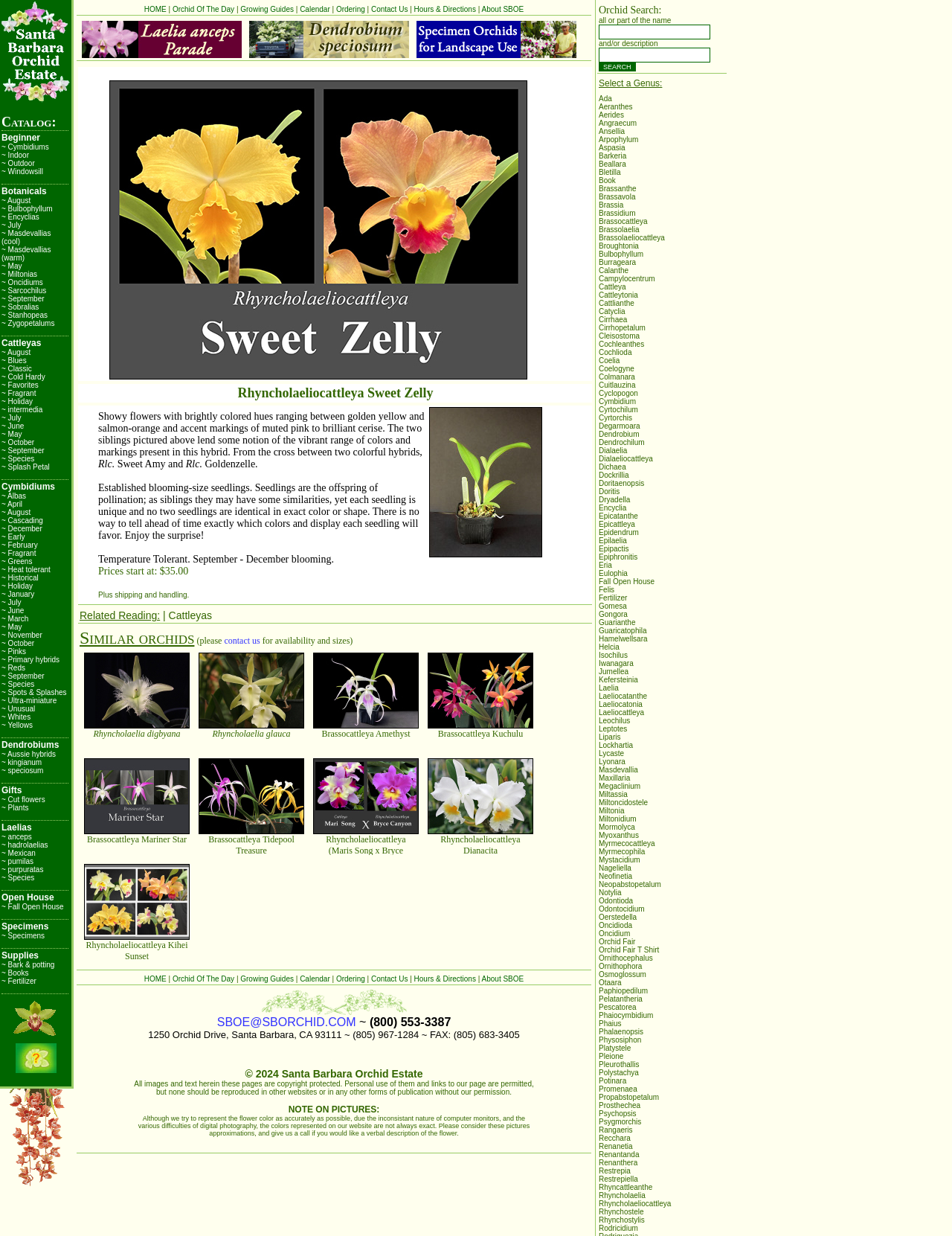Use a single word or phrase to answer the following:
What is the location of the image on the webpage?

Top left